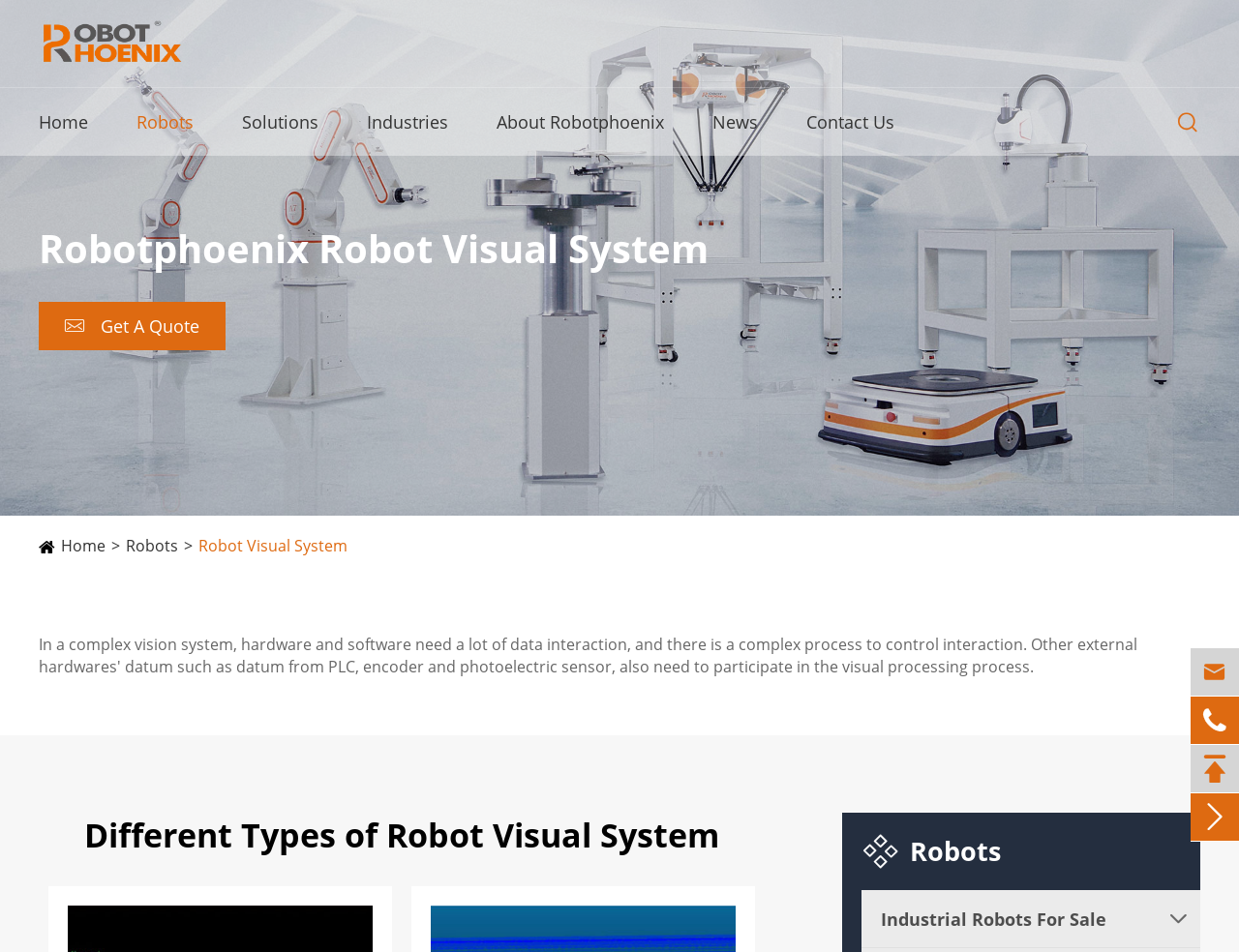Identify the bounding box coordinates of the specific part of the webpage to click to complete this instruction: "read news".

None